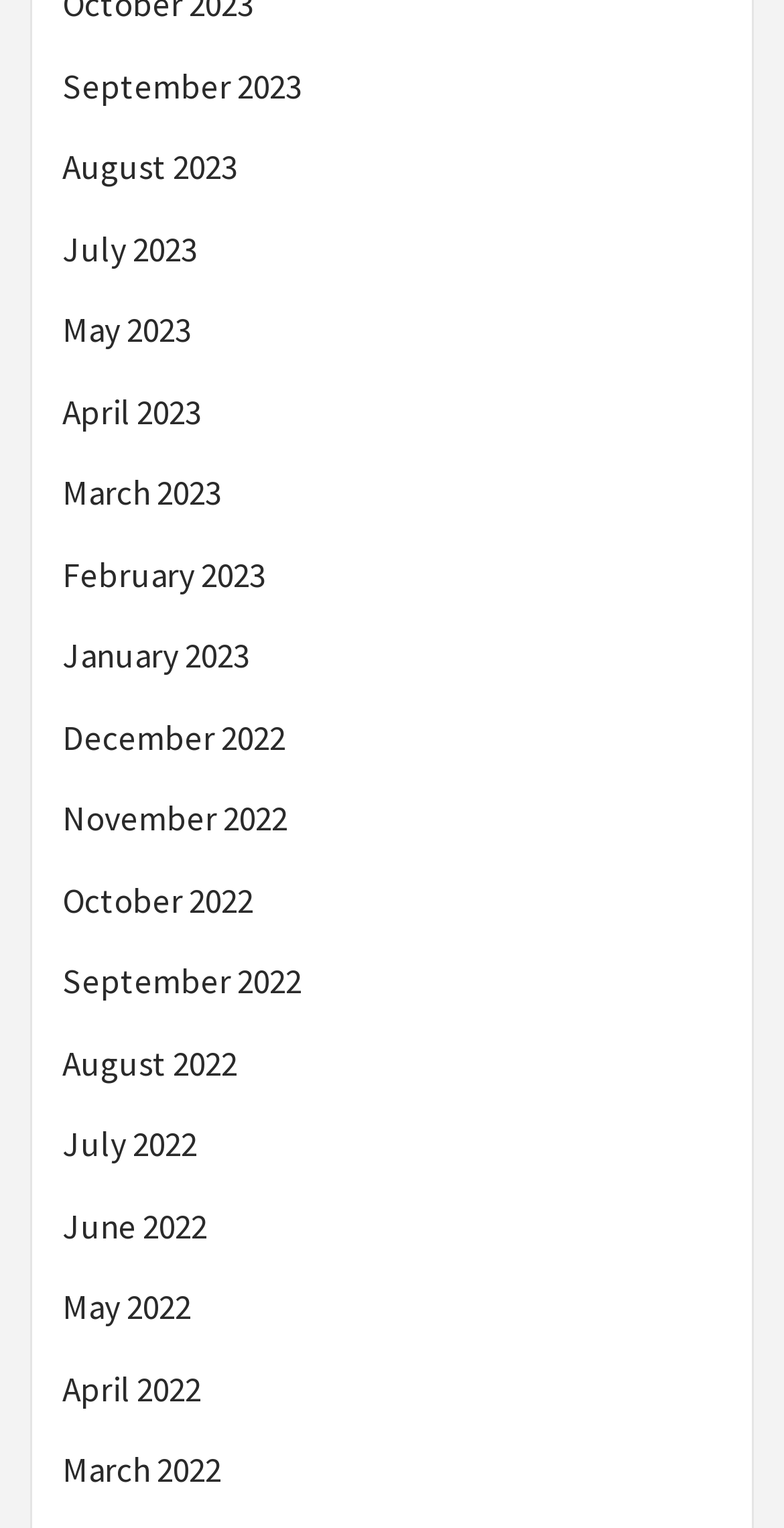Identify the bounding box coordinates of the section to be clicked to complete the task described by the following instruction: "View September 2023". The coordinates should be four float numbers between 0 and 1, formatted as [left, top, right, bottom].

[0.079, 0.041, 0.921, 0.094]